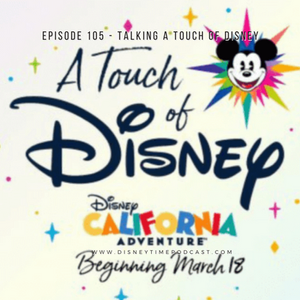When is the launch date for the episode?
Give a one-word or short phrase answer based on the image.

March 18